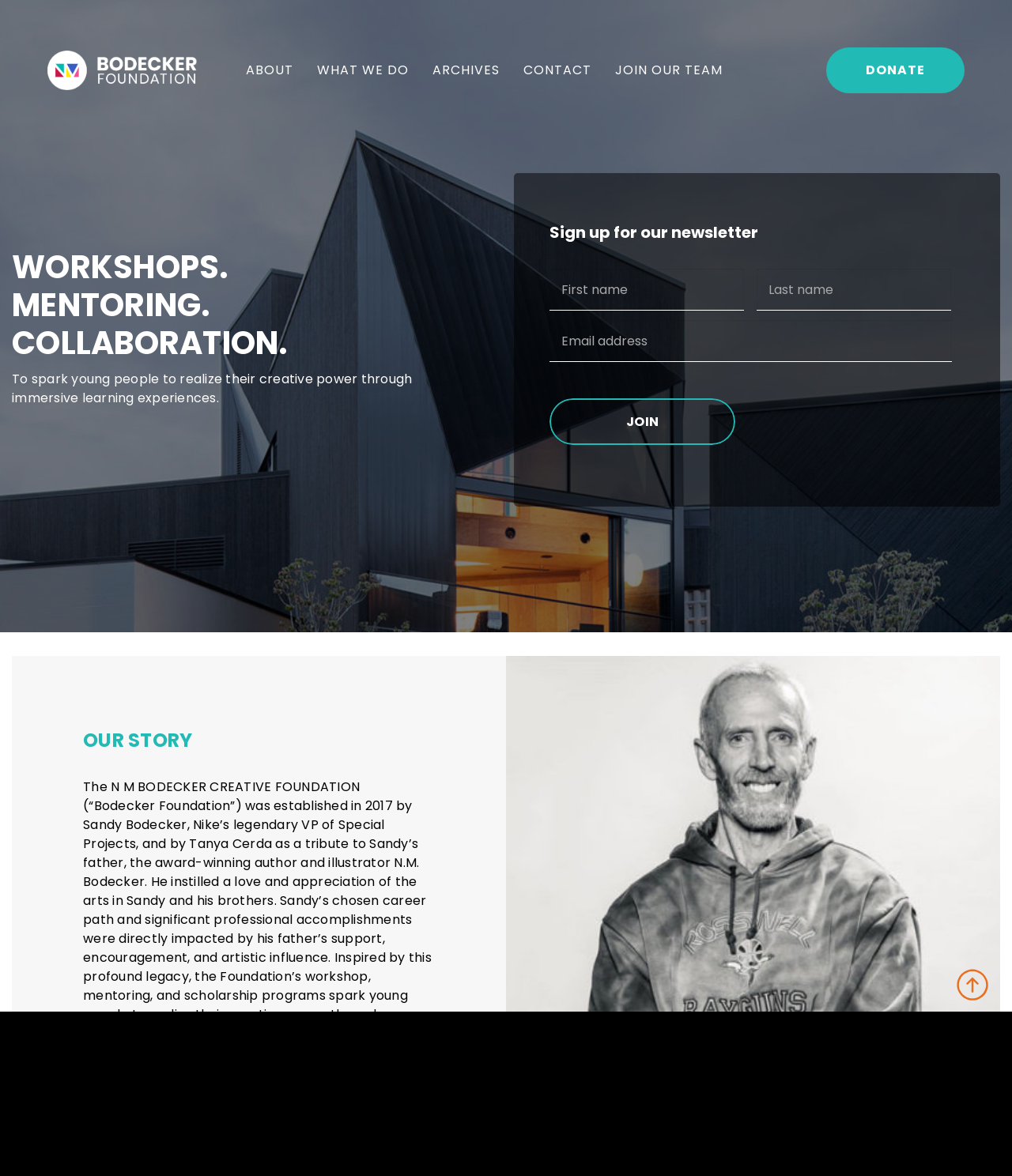Determine the bounding box for the UI element as described: "JOIN OUR TEAM". The coordinates should be represented as four float numbers between 0 and 1, formatted as [left, top, right, bottom].

[0.596, 0.047, 0.726, 0.073]